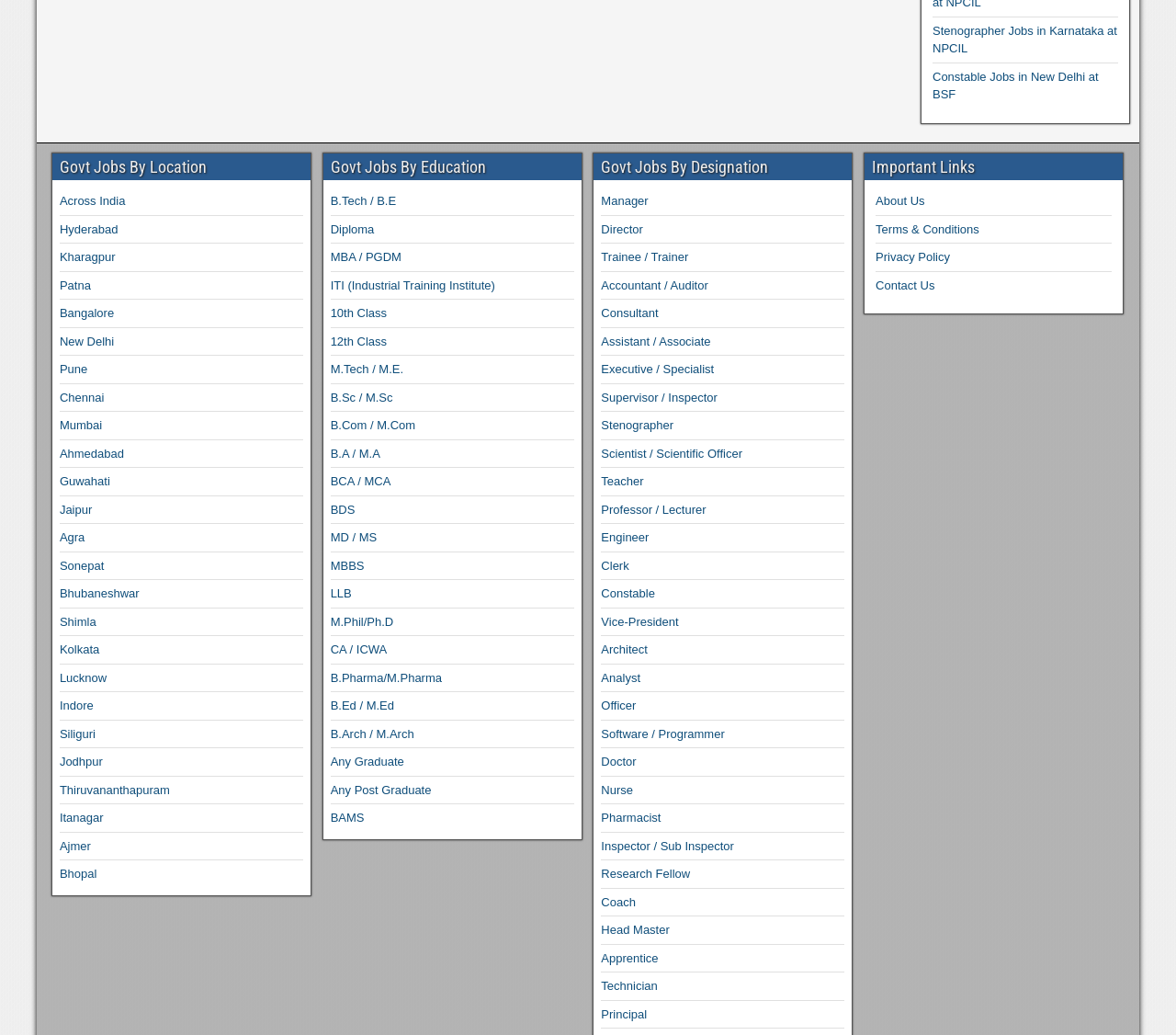Provide a brief response using a word or short phrase to this question:
What type of jobs are listed on this webpage?

Govt Jobs